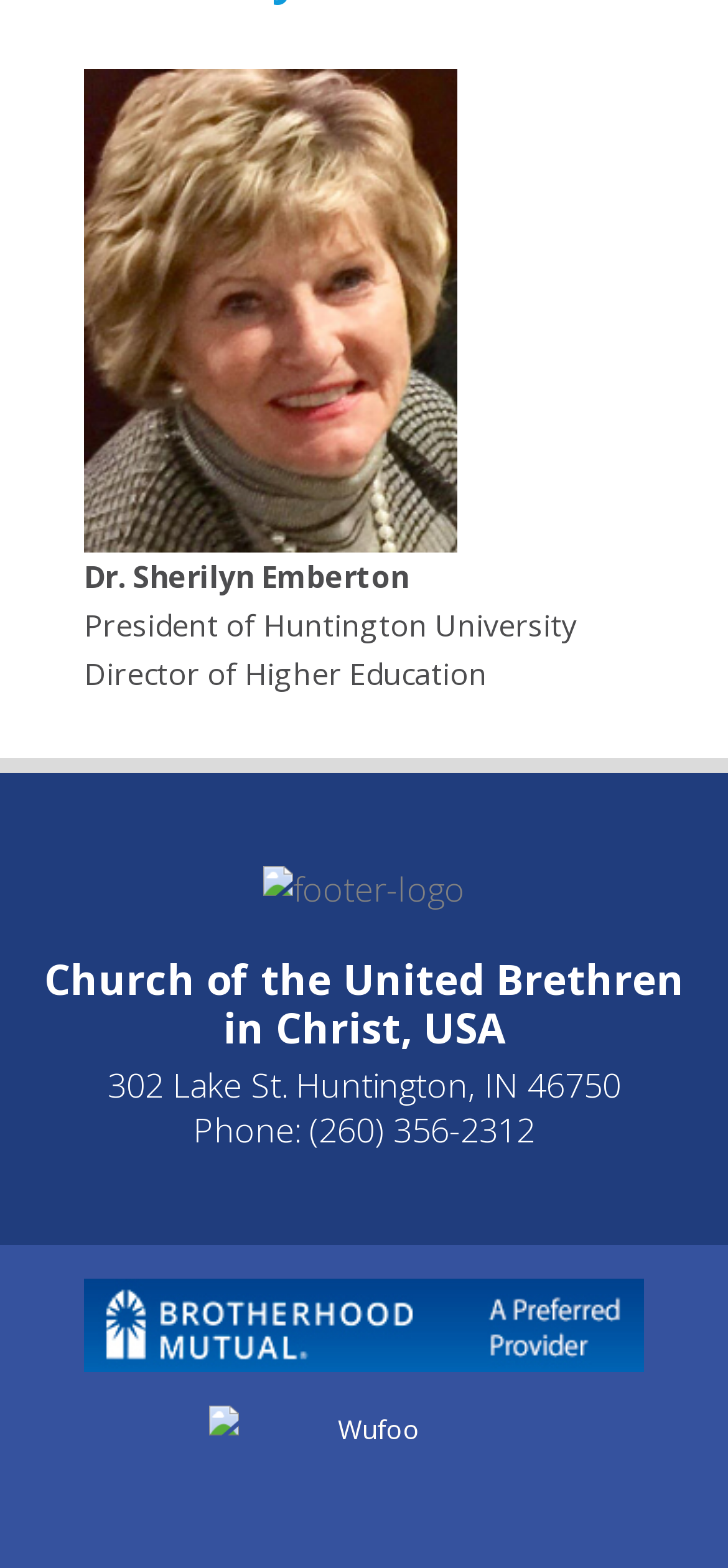How can I contact Huntington University?
Give a comprehensive and detailed explanation for the question.

In the footer section of the webpage, there is a text 'Phone: (260) 356-2312', which provides a phone number to contact Huntington University.